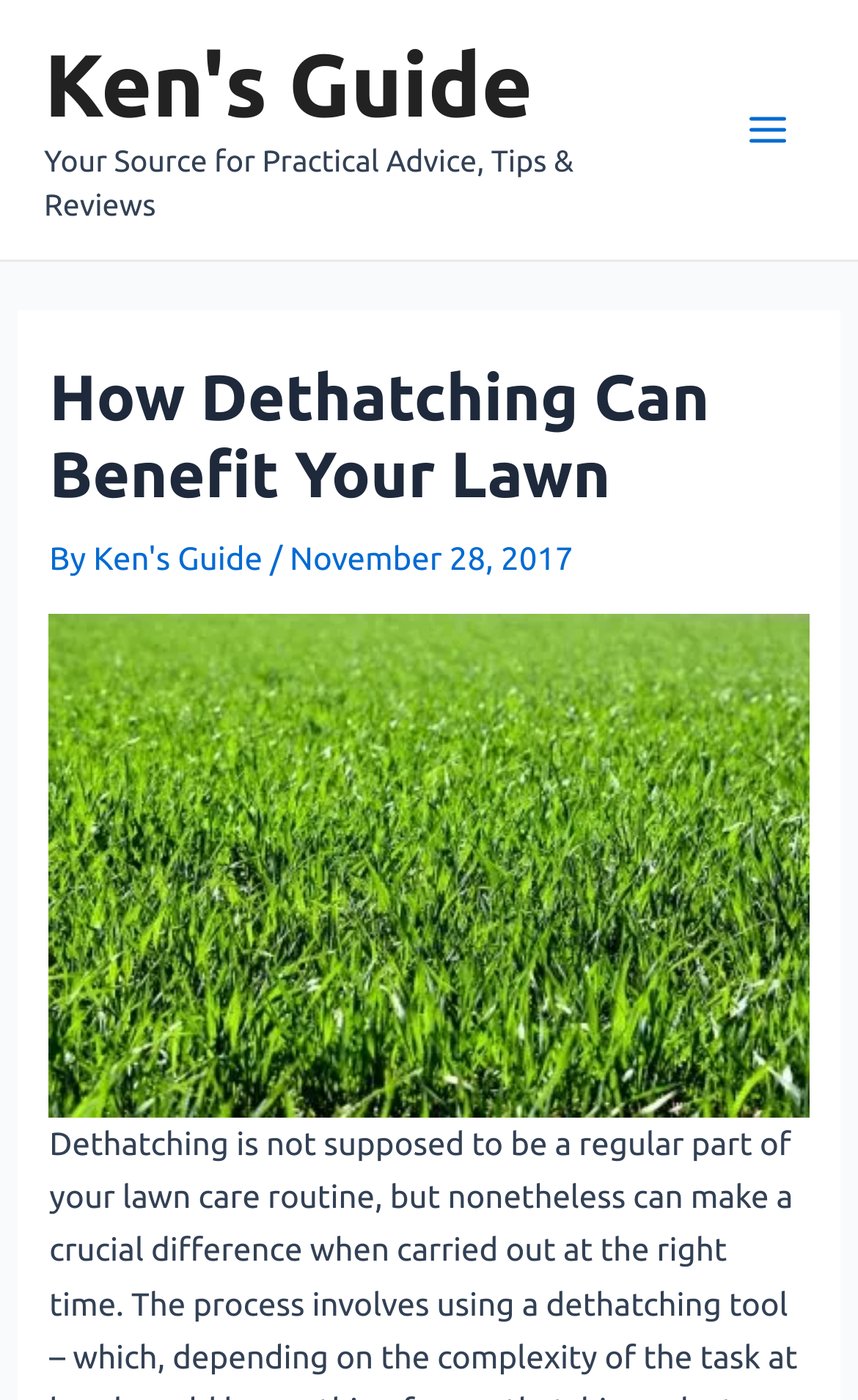Bounding box coordinates are specified in the format (top-left x, top-left y, bottom-right x, bottom-right y). All values are floating point numbers bounded between 0 and 1. Please provide the bounding box coordinate of the region this sentence describes: Ken's Guide

[0.109, 0.385, 0.315, 0.412]